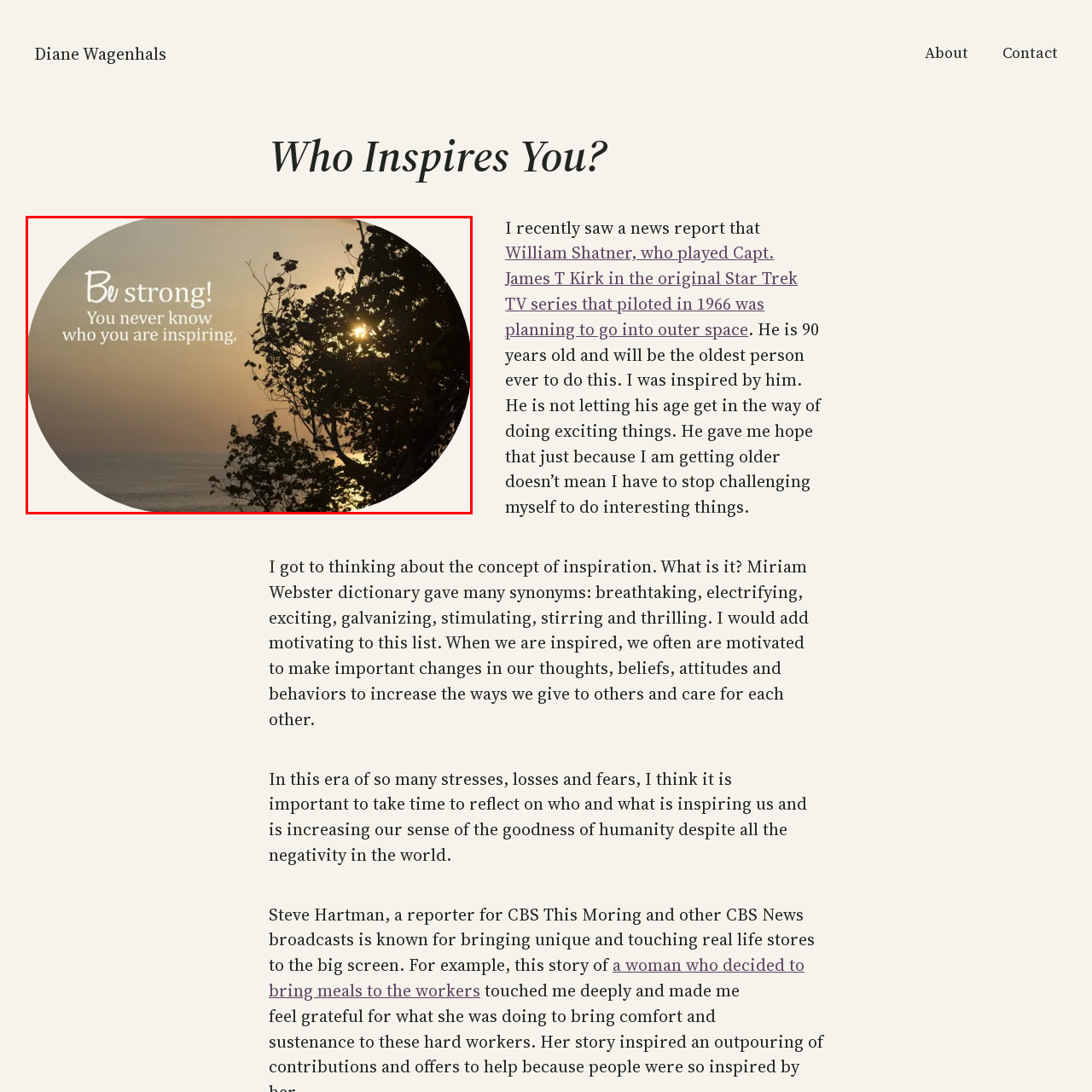Provide a thorough description of the scene depicted within the red bounding box.

The image features an inspirational quote set against a serene backdrop of a sunset over the sea. The text reads, "Be strong! You never know who you are inspiring." This motivating phrase is designed to encourage resilience and awareness of the positive impact one can have on others. In the foreground, silhouettes of trees frame the scene, while the warm light of the setting sun glimmers through the foliage, enhancing the calming and reflective atmosphere. This visual composition beautifully encapsulates the theme of inspiration and the importance of strength in daily life.